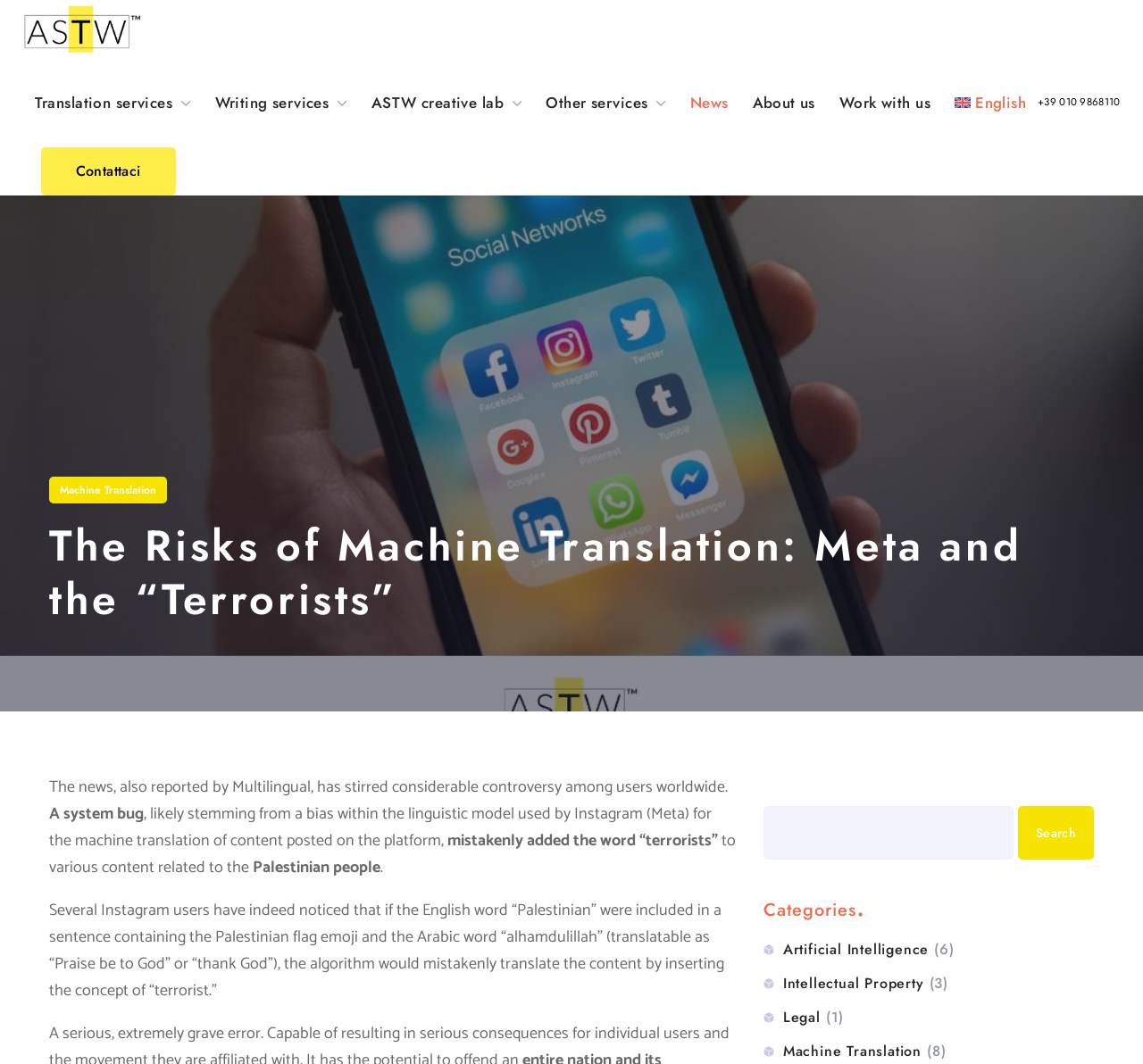Please locate and retrieve the main header text of the webpage.

The Risks of Machine Translation: Meta and the “Terrorists”